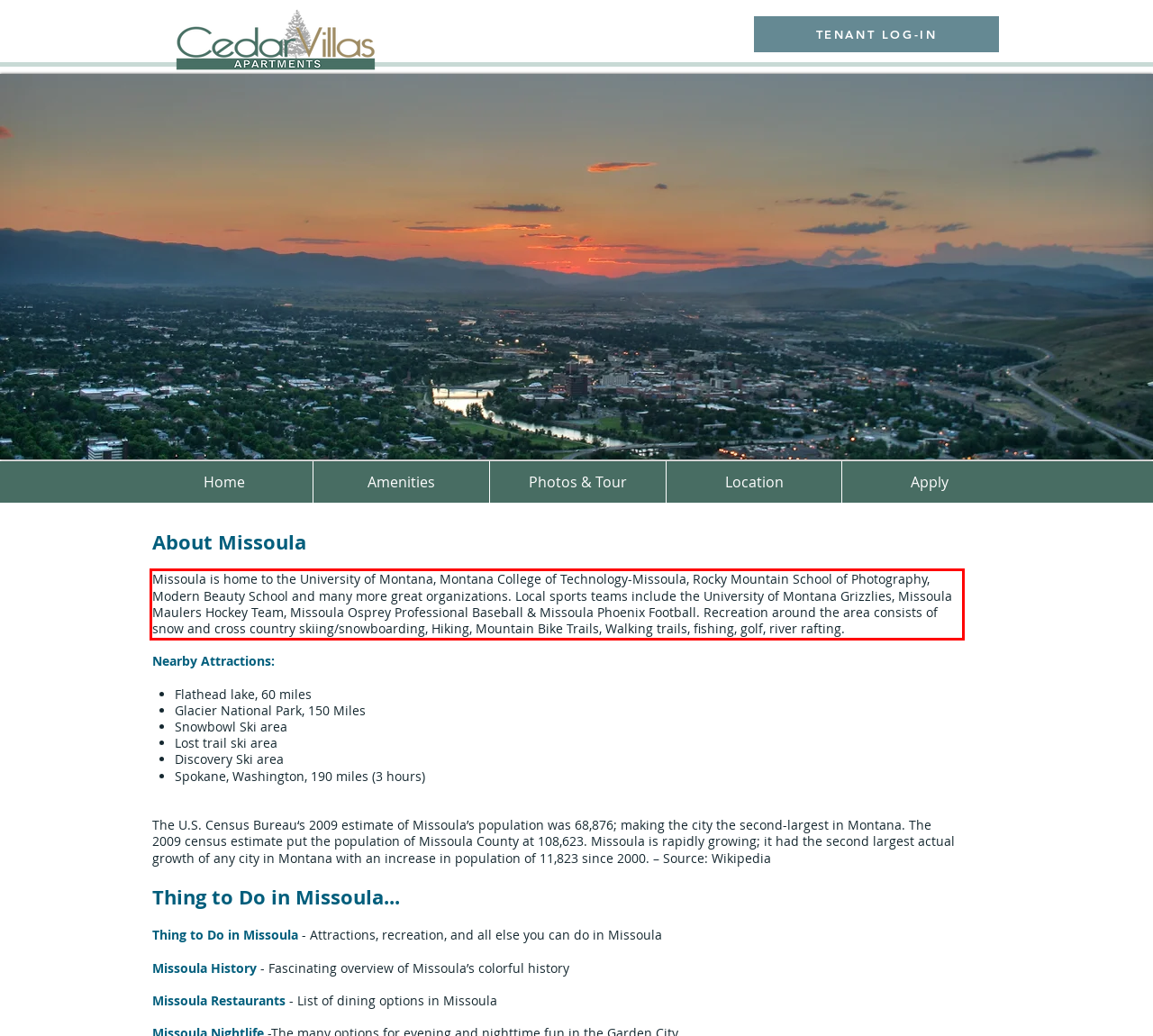Please analyze the screenshot of a webpage and extract the text content within the red bounding box using OCR.

Missoula is home to the University of Montana, Montana College of Technology-Missoula, Rocky Mountain School of Photography, Modern Beauty School and many more great organizations. Local sports teams include the University of Montana Grizzlies, Missoula Maulers Hockey Team, Missoula Osprey Professional Baseball & Missoula Phoenix Football. Recreation around the area consists of snow and cross country skiing/snowboarding, Hiking, Mountain Bike Trails, Walking trails, fishing, golf, river rafting.